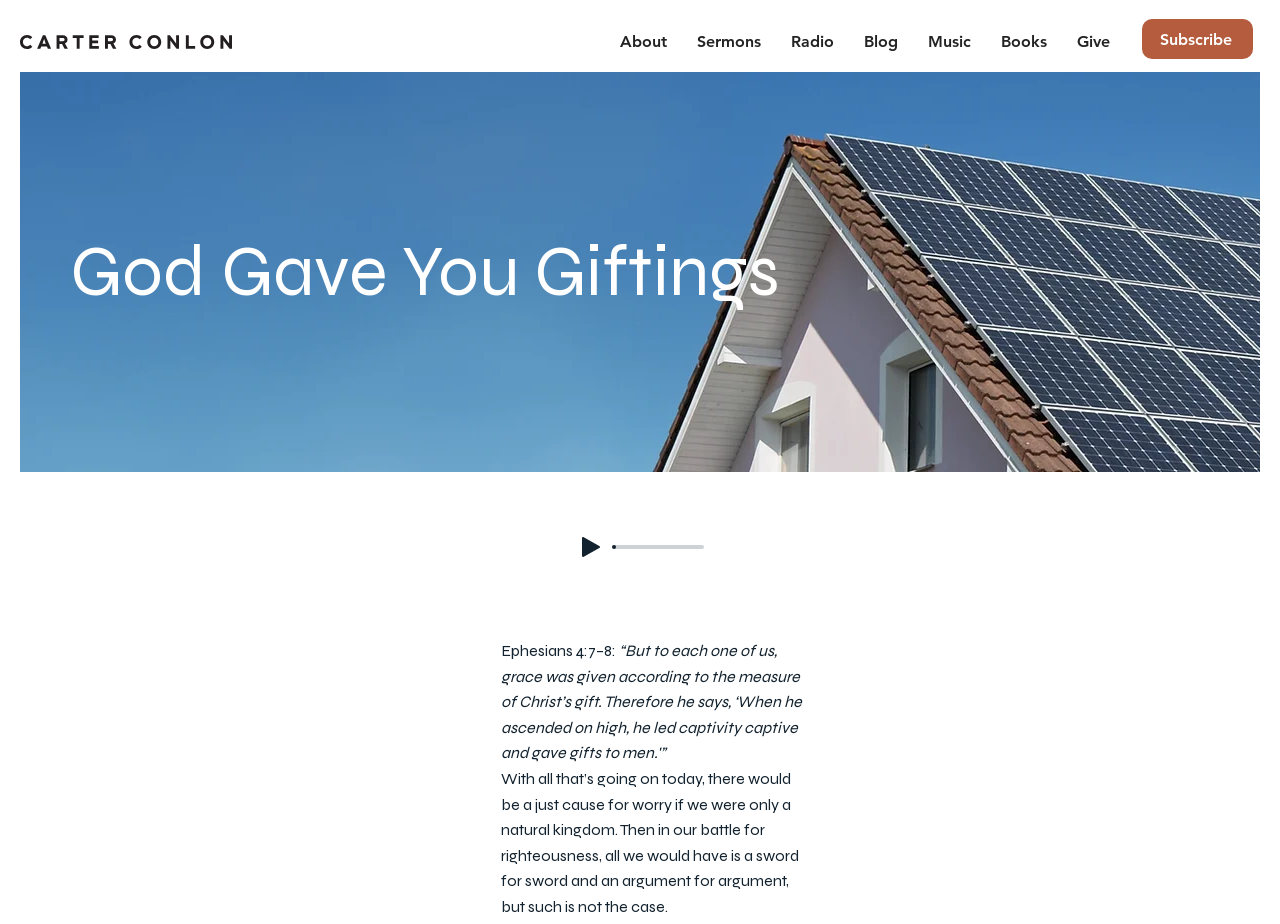Please provide the bounding box coordinates for the element that needs to be clicked to perform the instruction: "Click the 'Give' link". The coordinates must consist of four float numbers between 0 and 1, formatted as [left, top, right, bottom].

[0.83, 0.018, 0.879, 0.073]